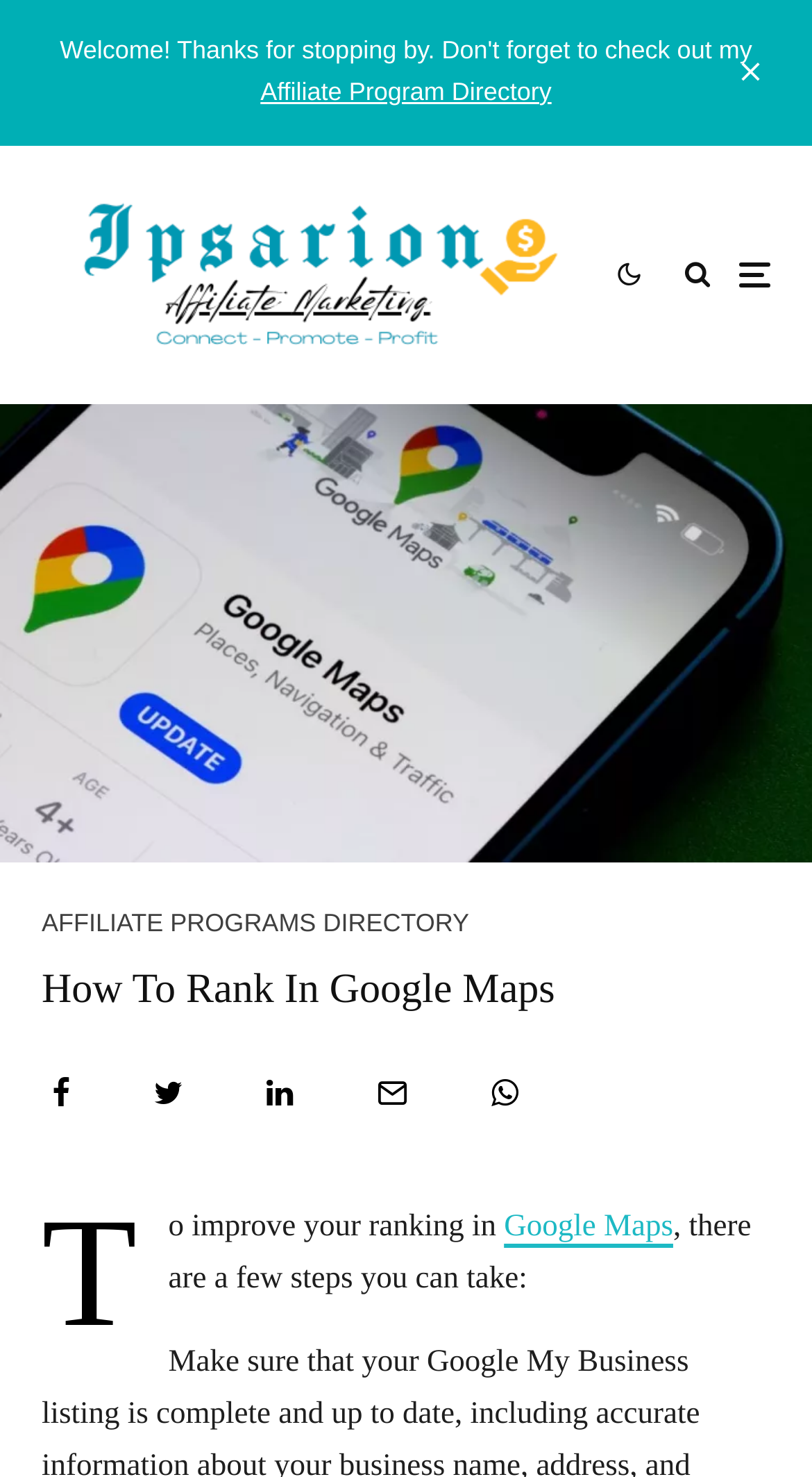Reply to the question with a brief word or phrase: What is the name of the directory mentioned on the webpage?

Affiliate Programs Directory